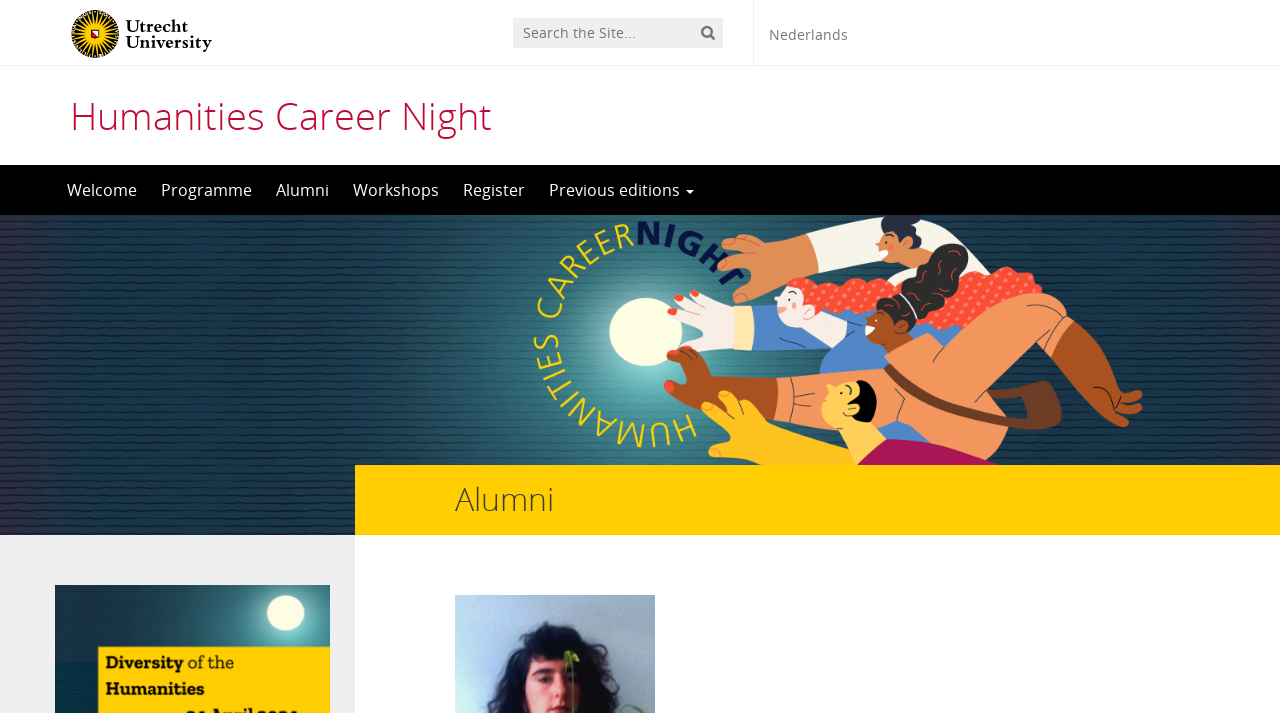Pinpoint the bounding box coordinates of the clickable element needed to complete the instruction: "view the programme". The coordinates should be provided as four float numbers between 0 and 1: [left, top, right, bottom].

[0.116, 0.231, 0.206, 0.302]